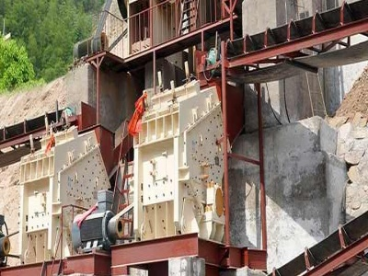What is the contrast in the background?
Based on the screenshot, answer the question with a single word or phrase.

Lush green hills